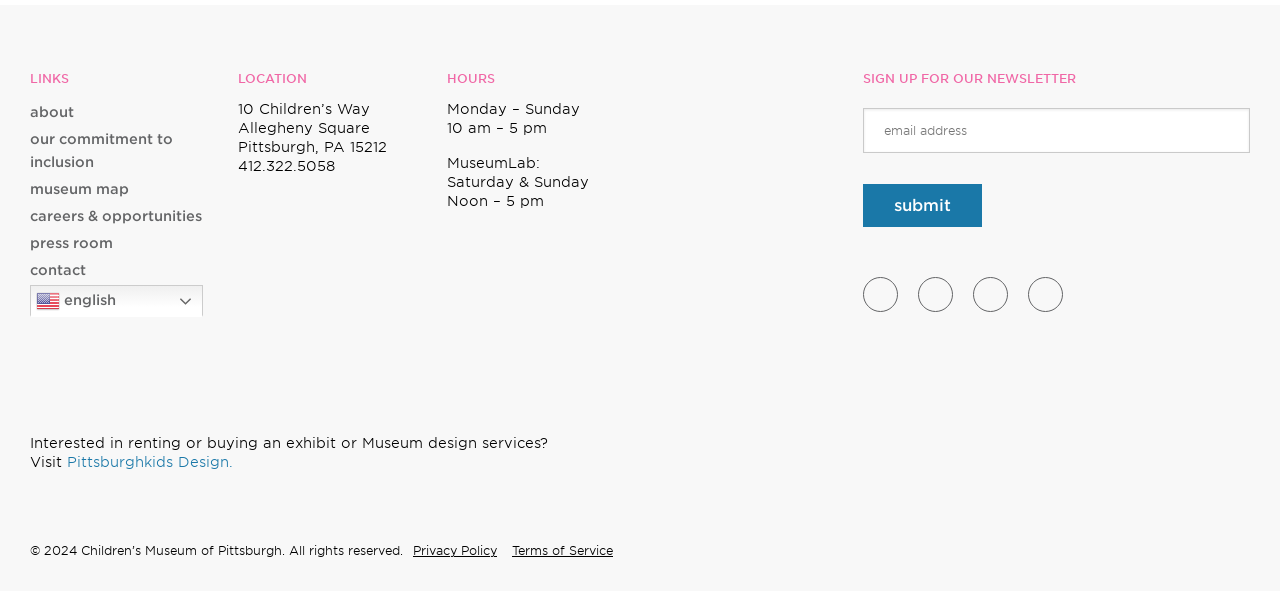What are the museum's hours on Saturday and Sunday?
Look at the webpage screenshot and answer the question with a detailed explanation.

The 'HOURS' section lists the museum's hours, including Saturday and Sunday, which are from noon to 5 pm.